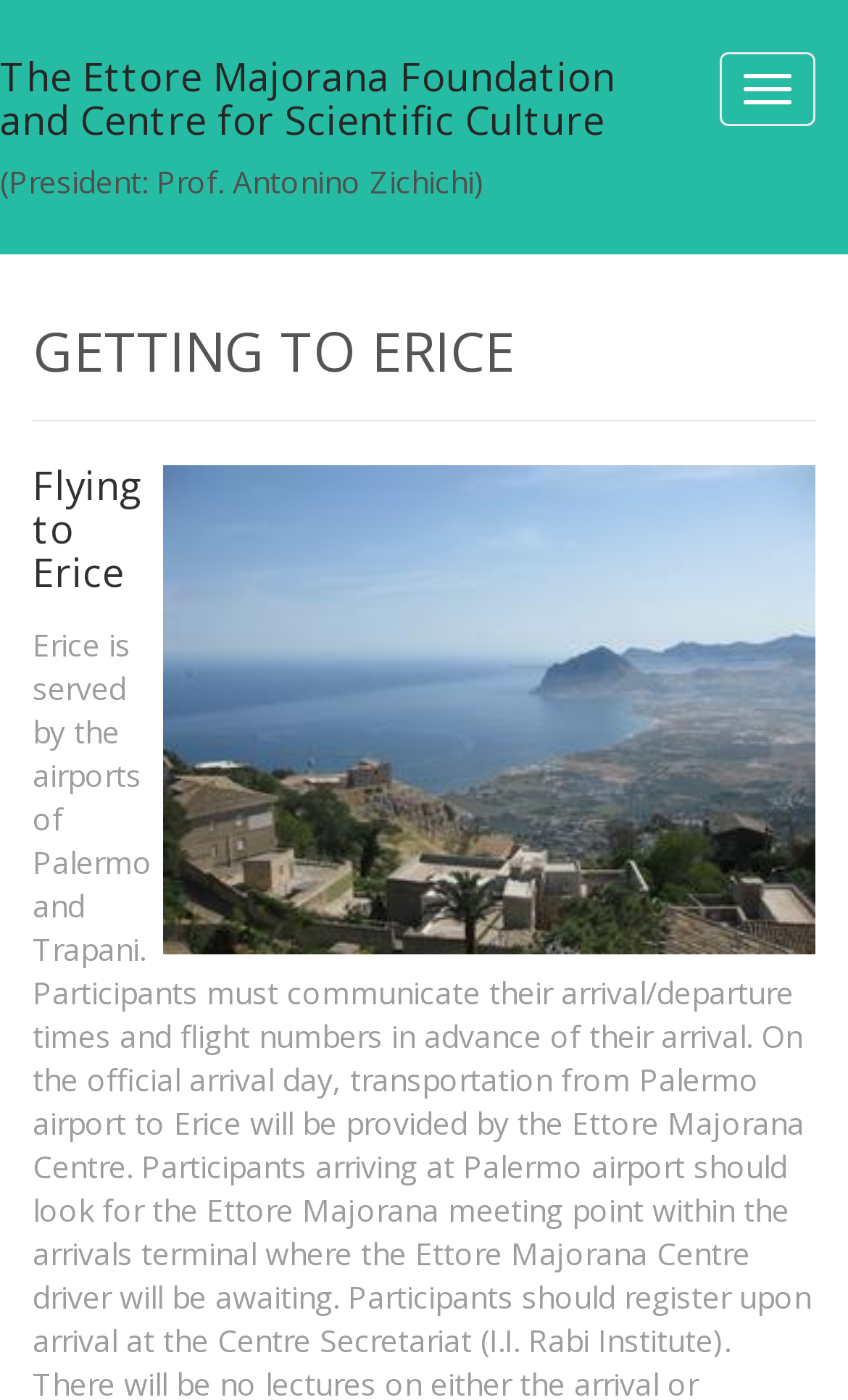What is the position of the navigation button?
From the screenshot, provide a brief answer in one word or phrase.

Top right